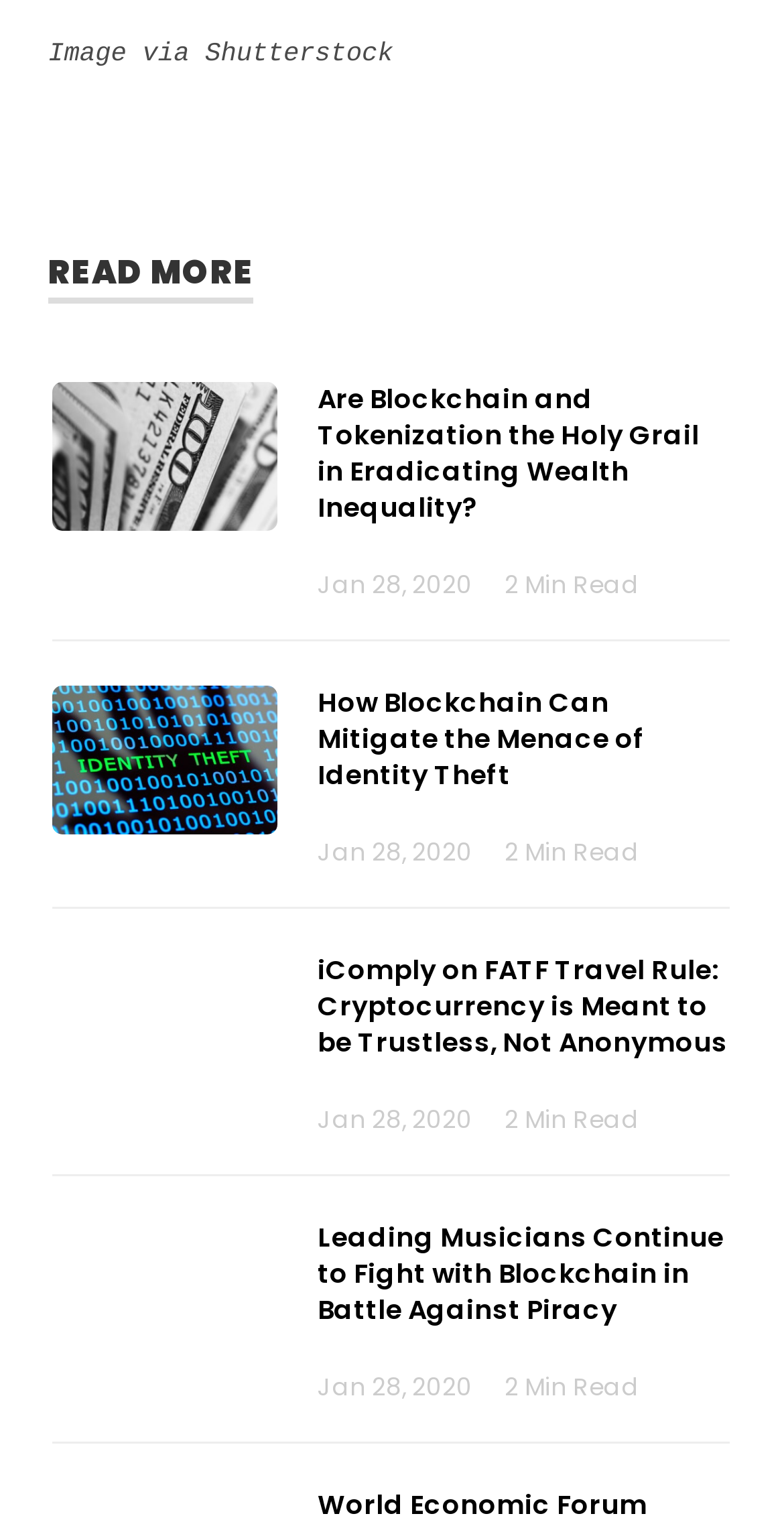How many articles are on this page?
Please give a detailed and elaborate answer to the question.

I counted the number of headings with links, which are 'Are Blockchain and Tokenization the Holy Grail in Eradicating Wealth Inequality?', 'How Blockchain Can Mitigate the Menace of Identity Theft', 'iComply on FATF Travel Rule: Cryptocurrency is Meant to be Trustless, Not Anonymous', and 'Leading Musicians Continue to Fight with Blockchain in Battle Against Piracy'. There are 5 articles in total.